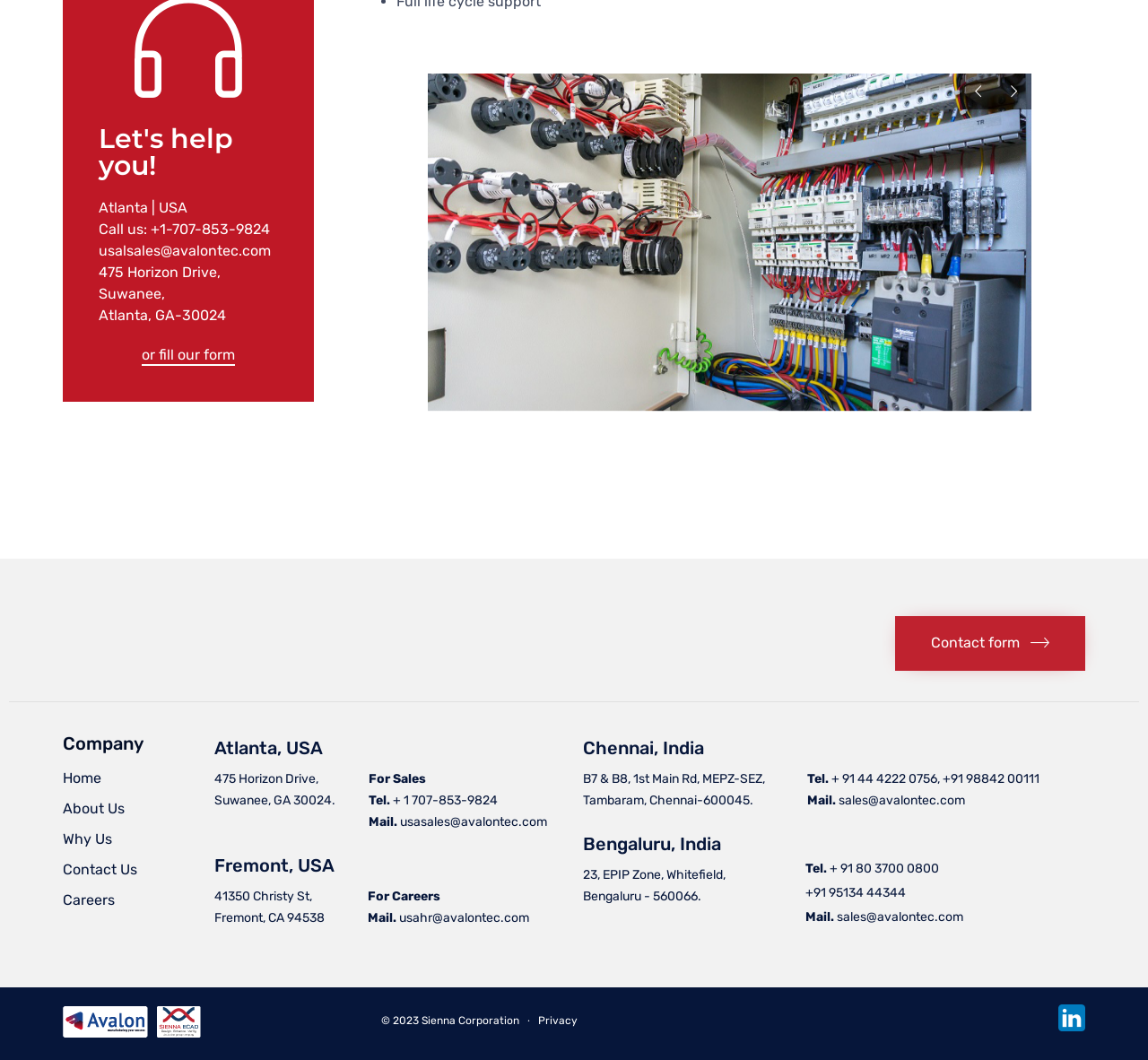What is the address of the Chennai, India office?
Please provide a comprehensive answer based on the visual information in the image.

The address can be found in the contact information section of the webpage, specifically in the Chennai, India section, where it is listed as 'B7 & B8, 1st Main Rd, MEPZ-SEZ, Tambaram, Chennai-600045'.